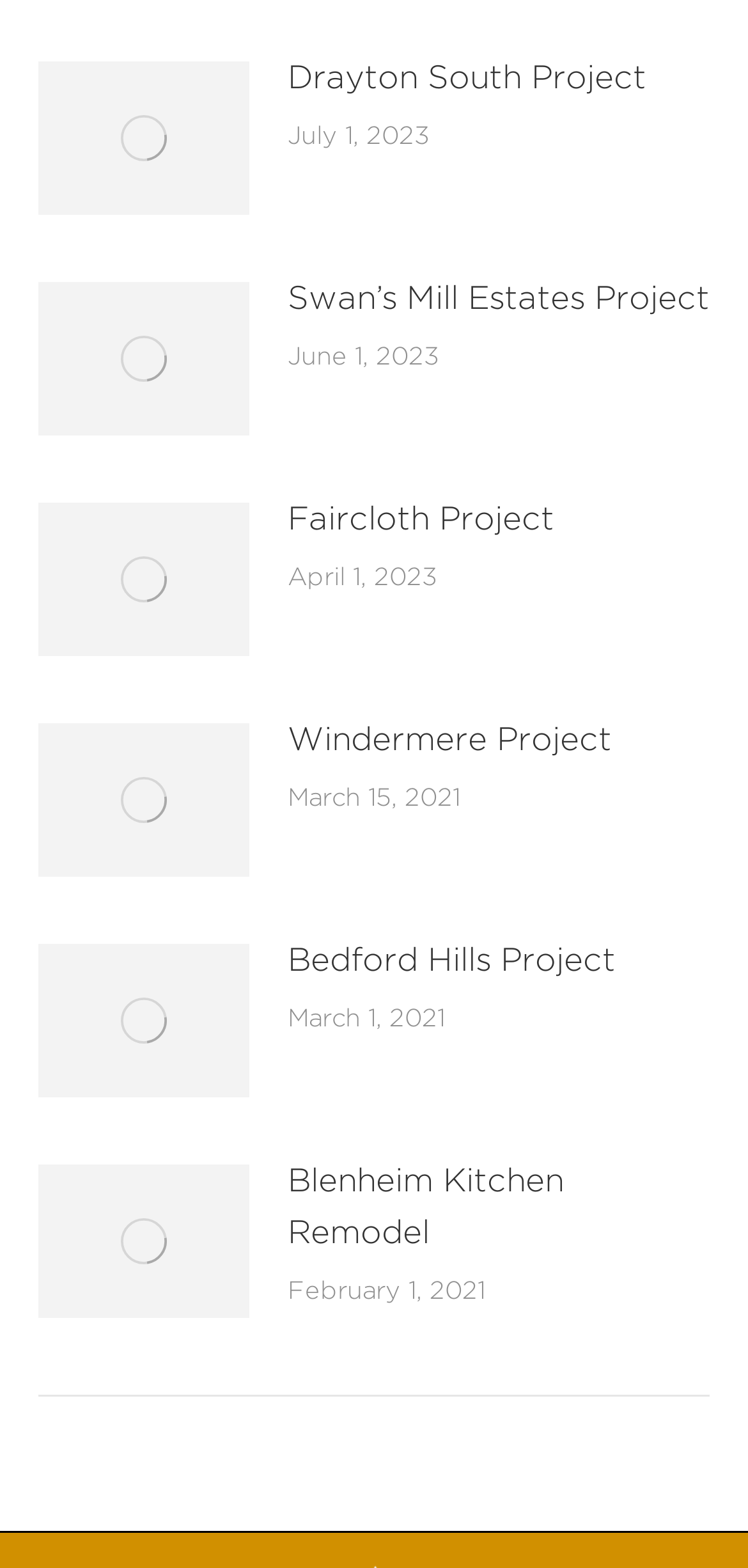Show the bounding box coordinates of the element that should be clicked to complete the task: "view Drayton South Project".

[0.385, 0.032, 0.864, 0.066]